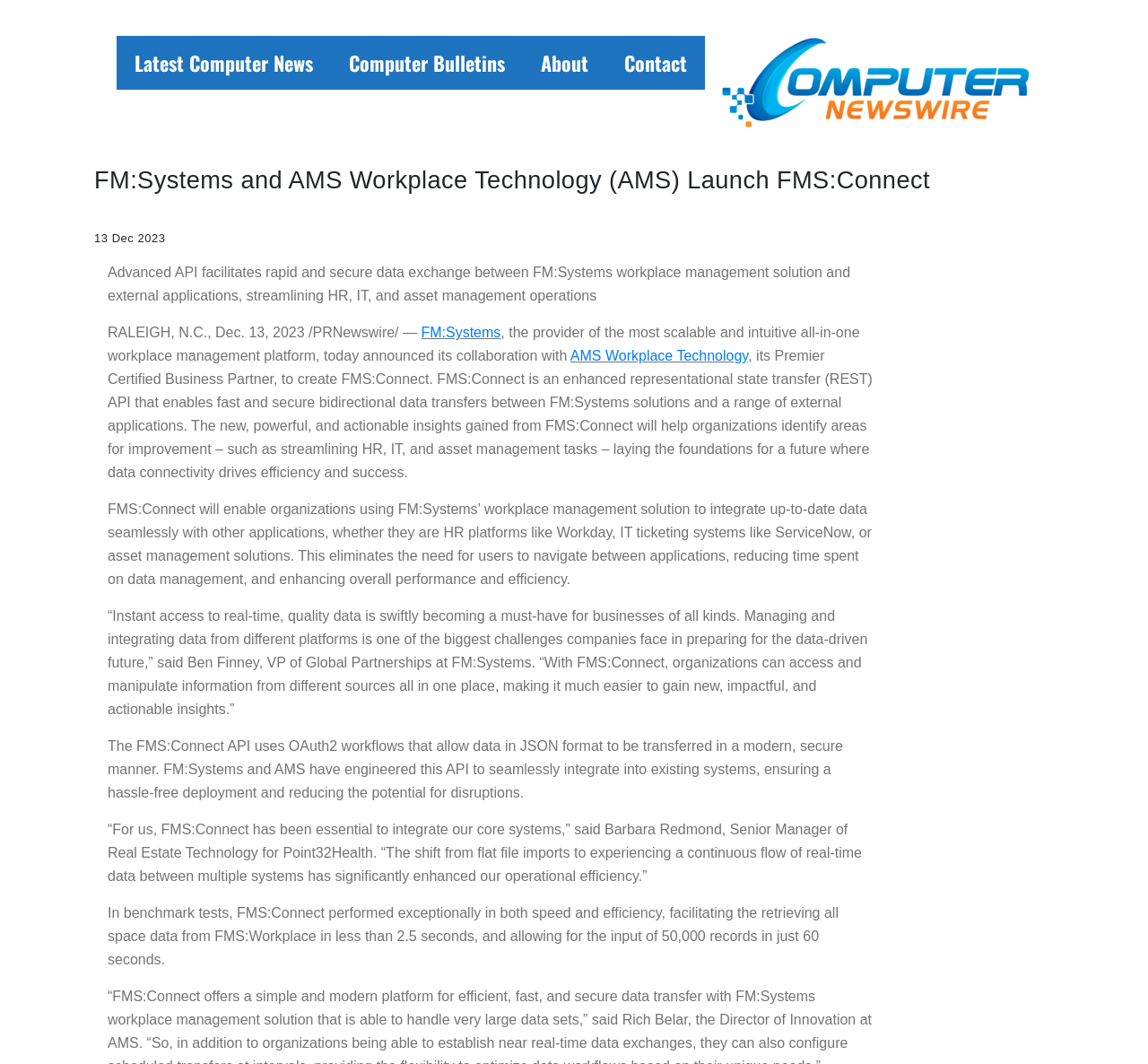Determine the bounding box coordinates of the UI element described below. Use the format (top-left x, top-left y, bottom-right x, bottom-right y) with floating point numbers between 0 and 1: parent_node: Search for... aria-label="Search"

None